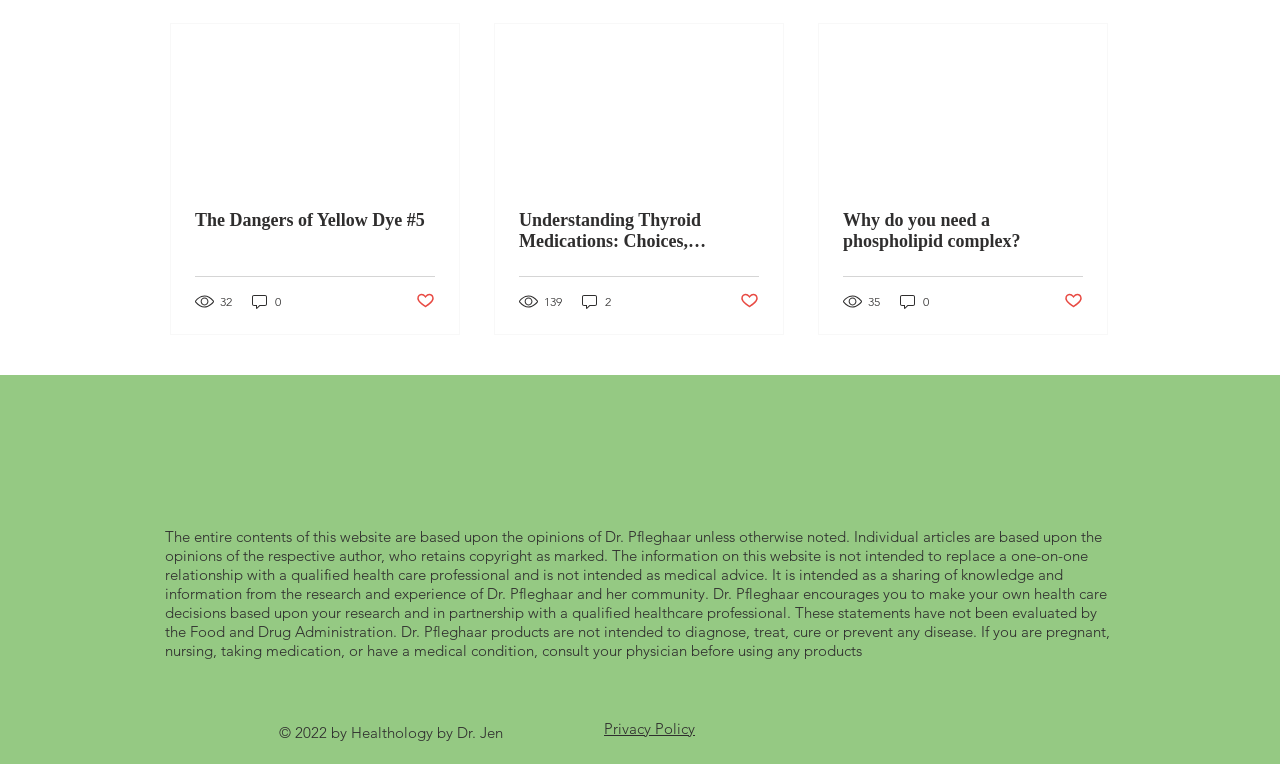Determine the bounding box coordinates of the section I need to click to execute the following instruction: "View the post with 139 views". Provide the coordinates as four float numbers between 0 and 1, i.e., [left, top, right, bottom].

[0.405, 0.382, 0.441, 0.407]